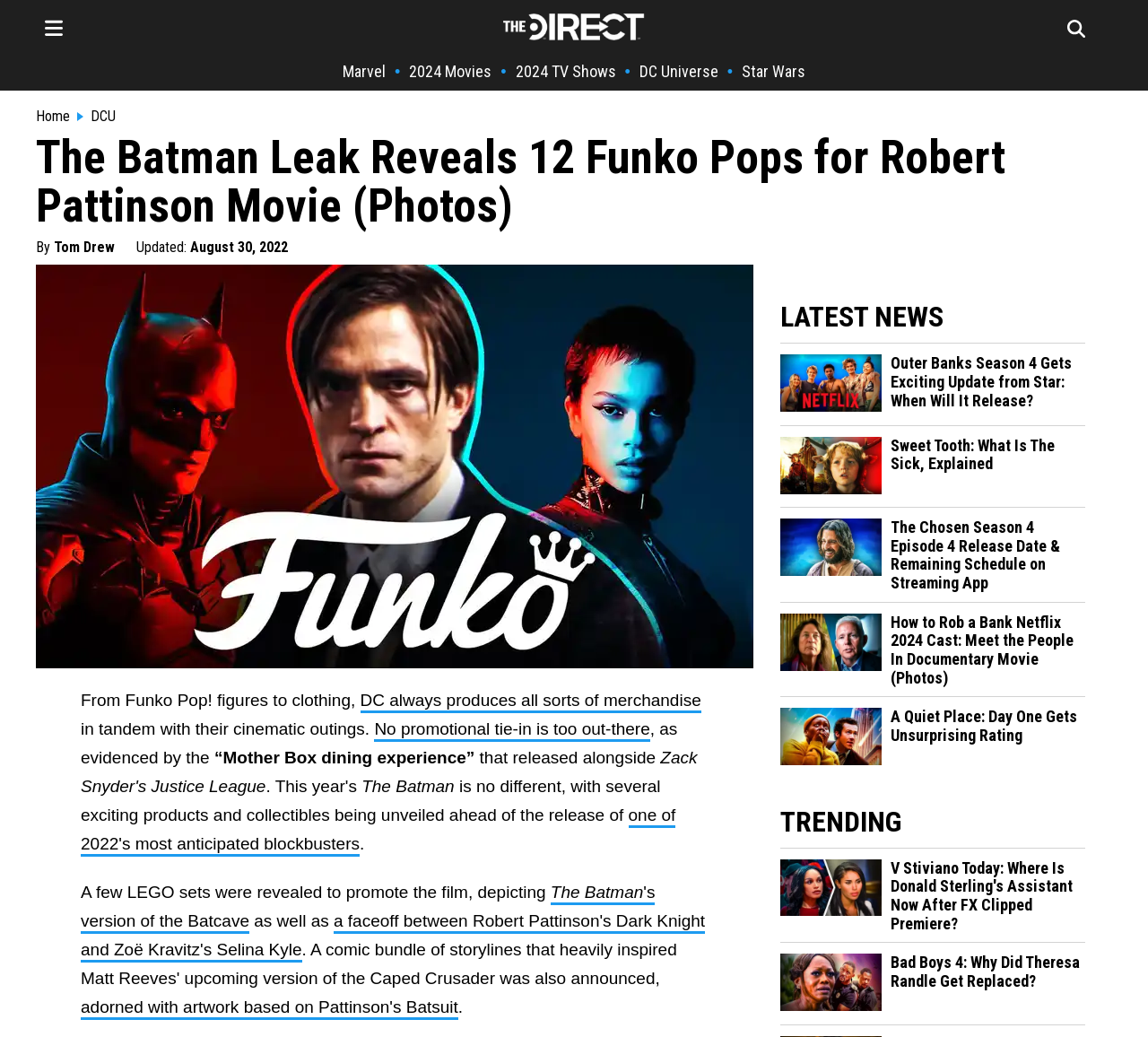Identify the coordinates of the bounding box for the element described below: "Home". Return the coordinates as four float numbers between 0 and 1: [left, top, right, bottom].

[0.031, 0.104, 0.061, 0.12]